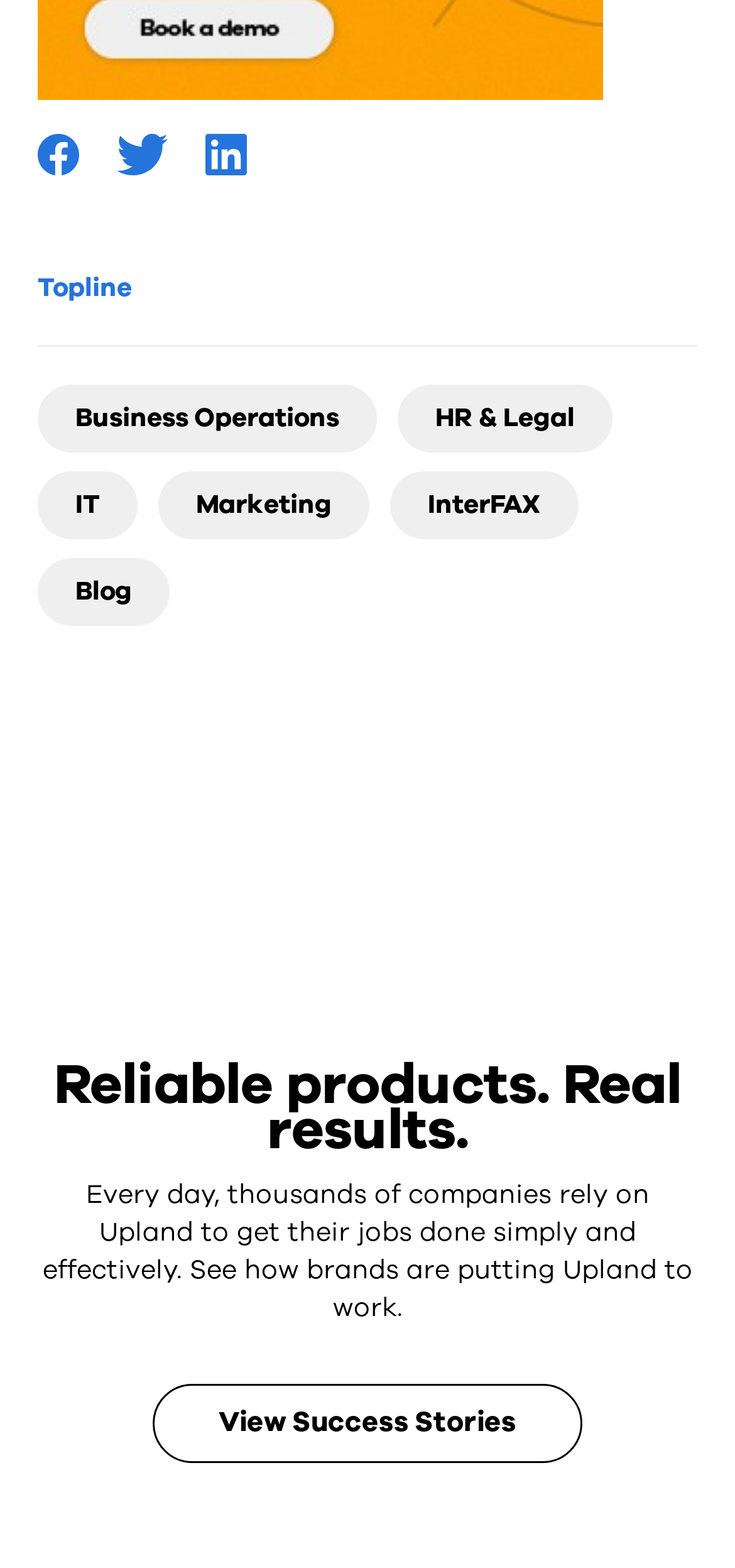What is the first link on the webpage?
Answer the question with a single word or phrase, referring to the image.

Topline